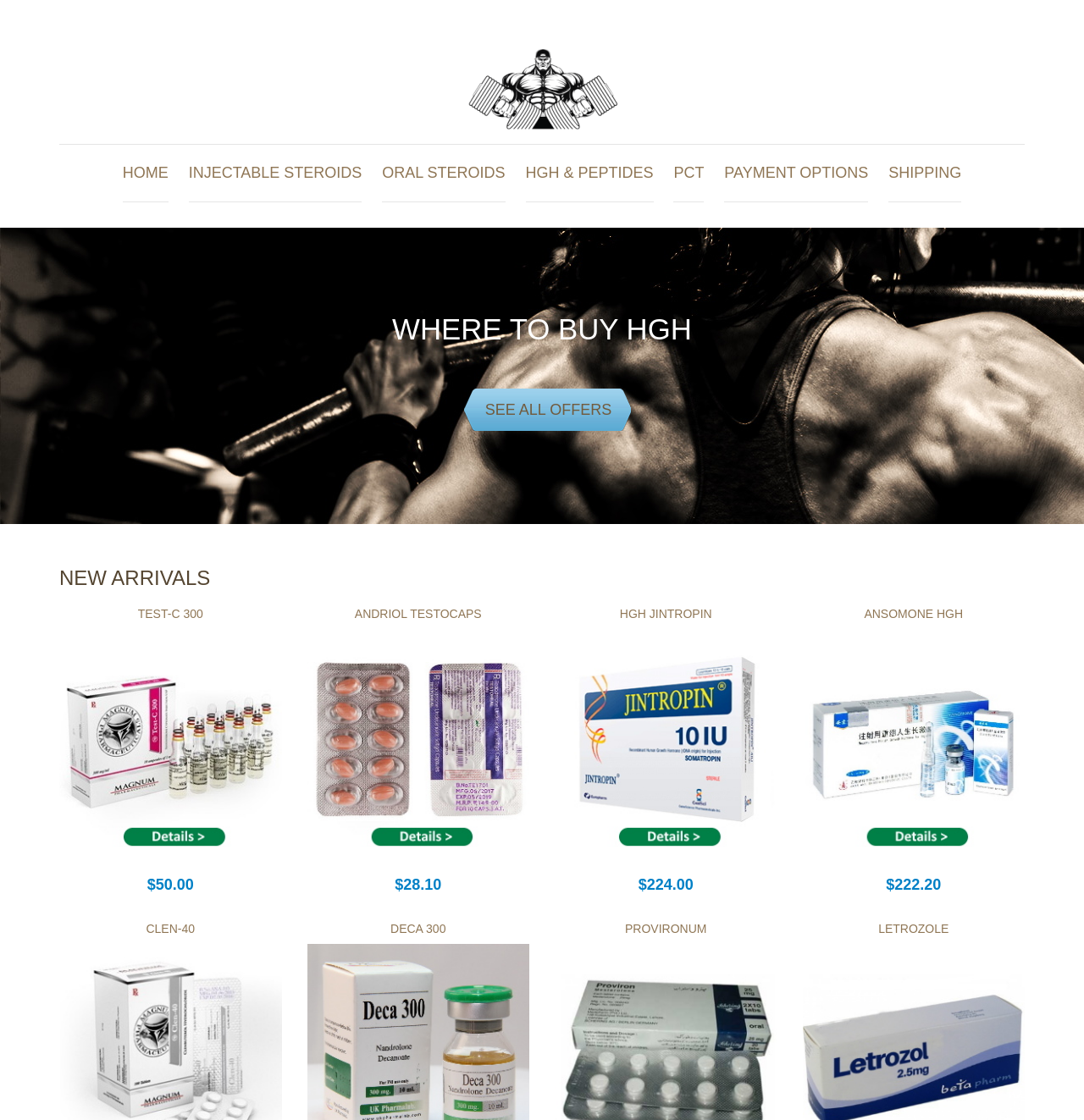Please determine and provide the text content of the webpage's heading.

WHERE TO BUY HGH